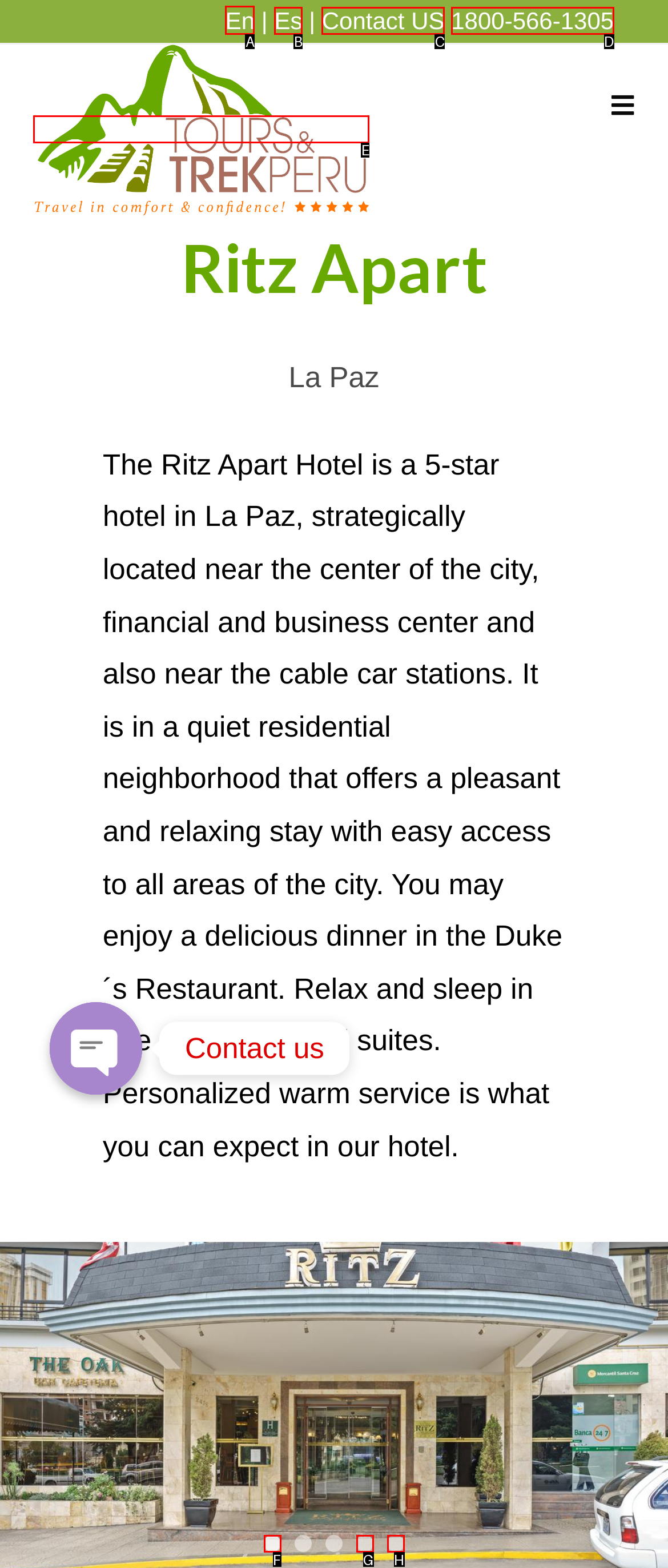Identify the letter of the option that should be selected to accomplish the following task: Switch to English. Provide the letter directly.

A